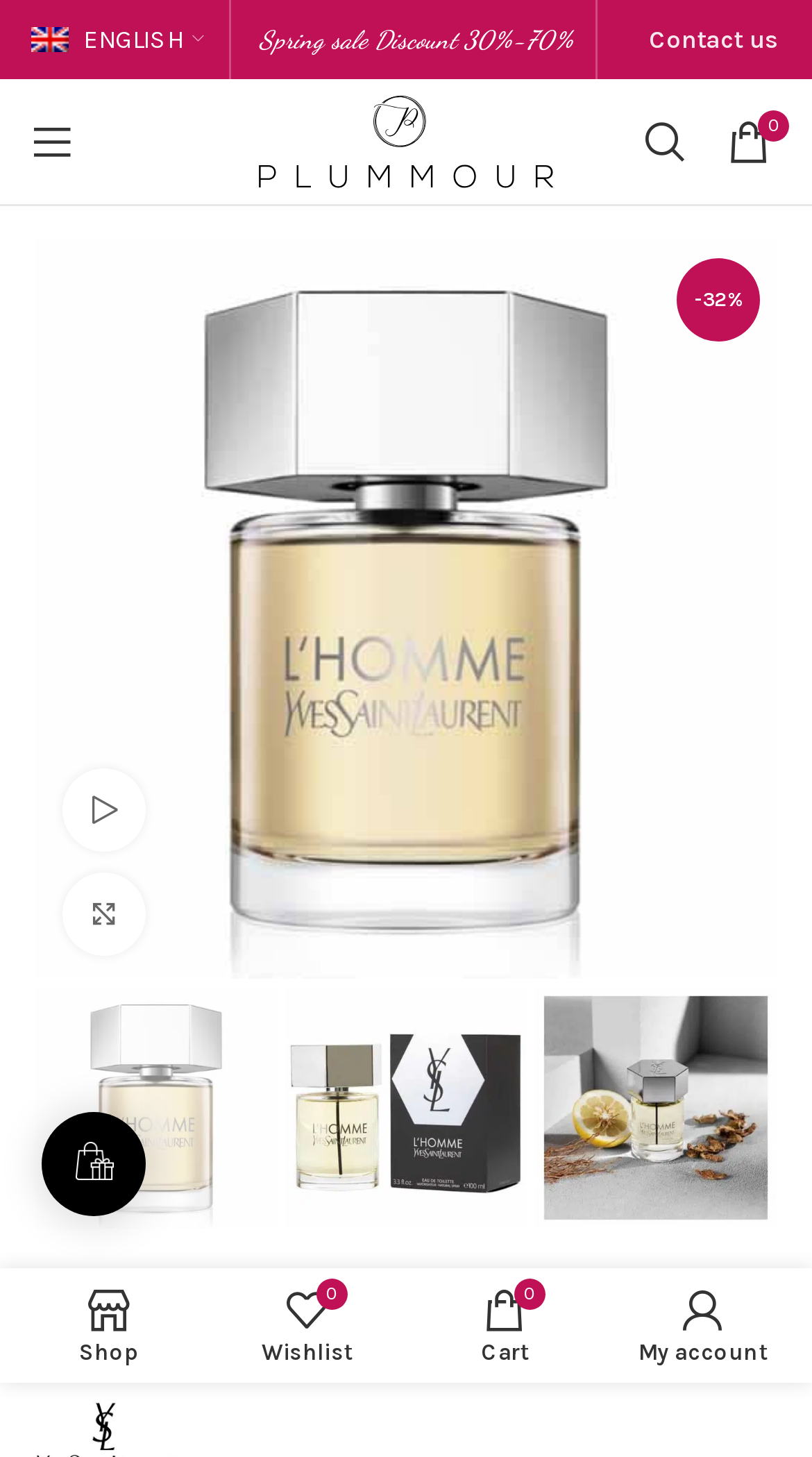Identify the bounding box coordinates of the clickable region to carry out the given instruction: "Select options".

[0.038, 0.87, 0.962, 0.93]